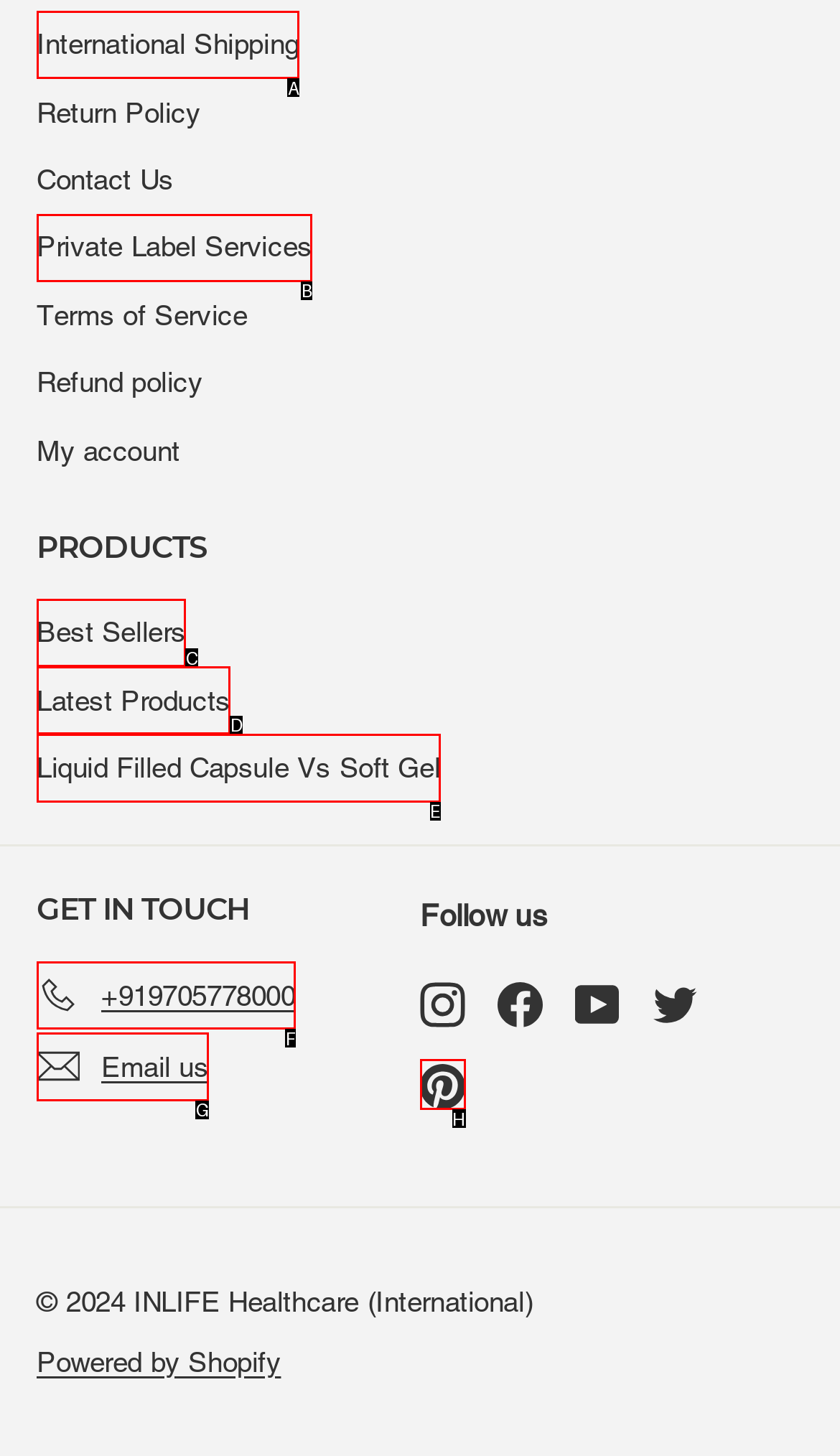For the task "Open the about us submenu", which option's letter should you click? Answer with the letter only.

None